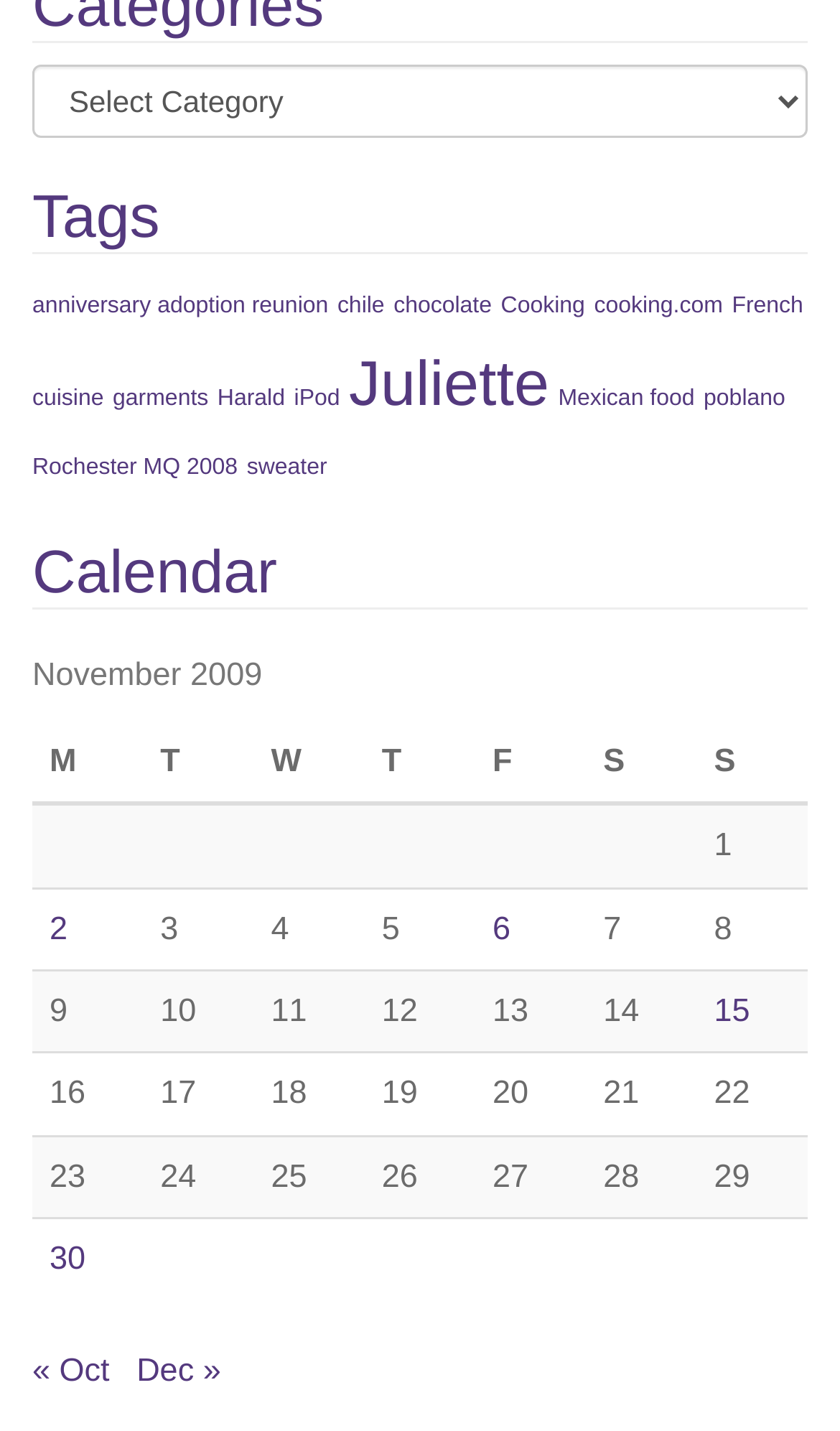Specify the bounding box coordinates of the area to click in order to follow the given instruction: "Go to the previous month."

[0.038, 0.945, 0.13, 0.97]